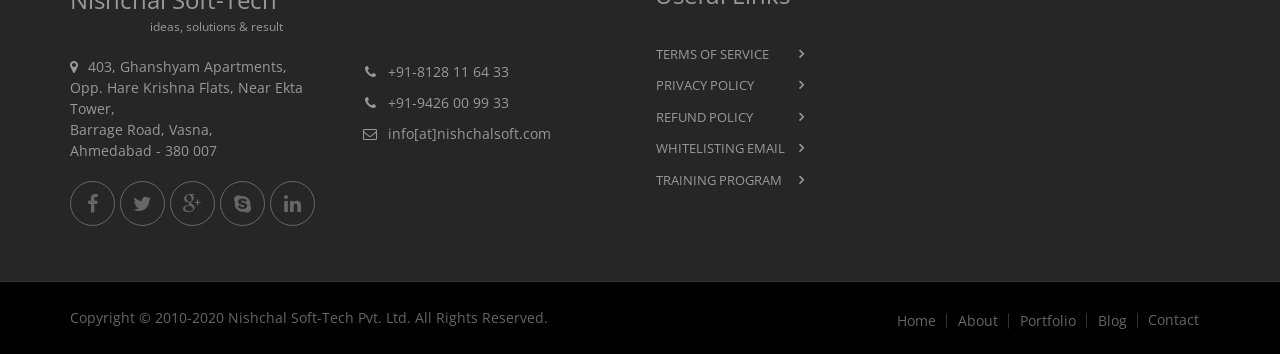Please identify the coordinates of the bounding box for the clickable region that will accomplish this instruction: "contact us".

[0.889, 0.883, 0.945, 0.923]